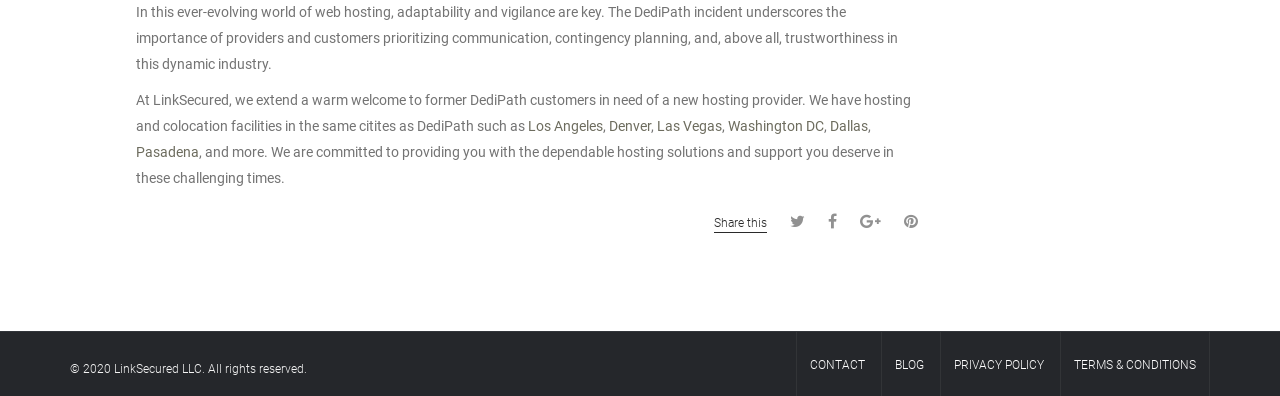What is the year of copyright for LinkSecured LLC?
Based on the visual content, answer with a single word or a brief phrase.

2020